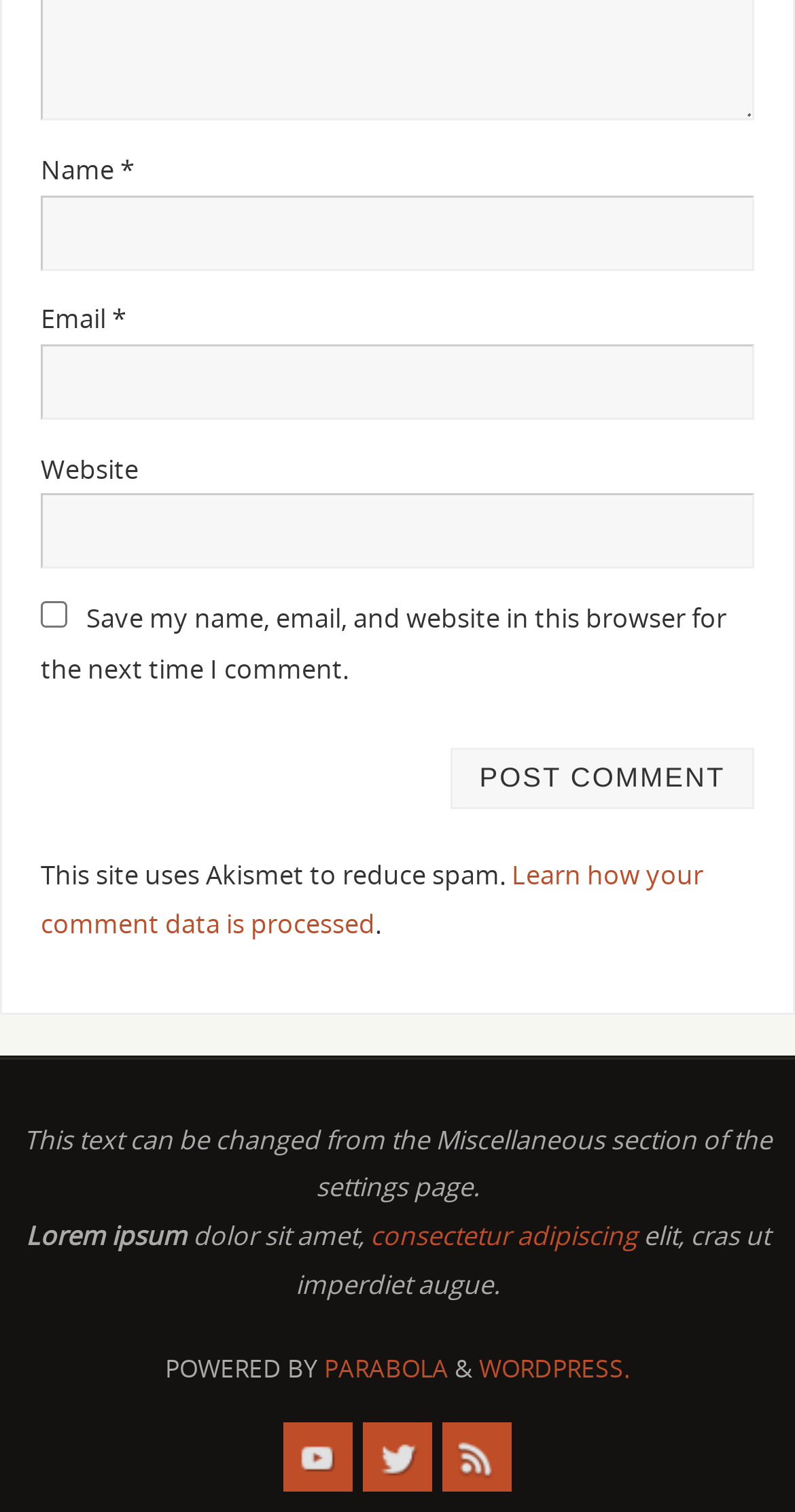Please find the bounding box coordinates of the element that needs to be clicked to perform the following instruction: "Check the save my name checkbox". The bounding box coordinates should be four float numbers between 0 and 1, represented as [left, top, right, bottom].

[0.051, 0.397, 0.084, 0.415]